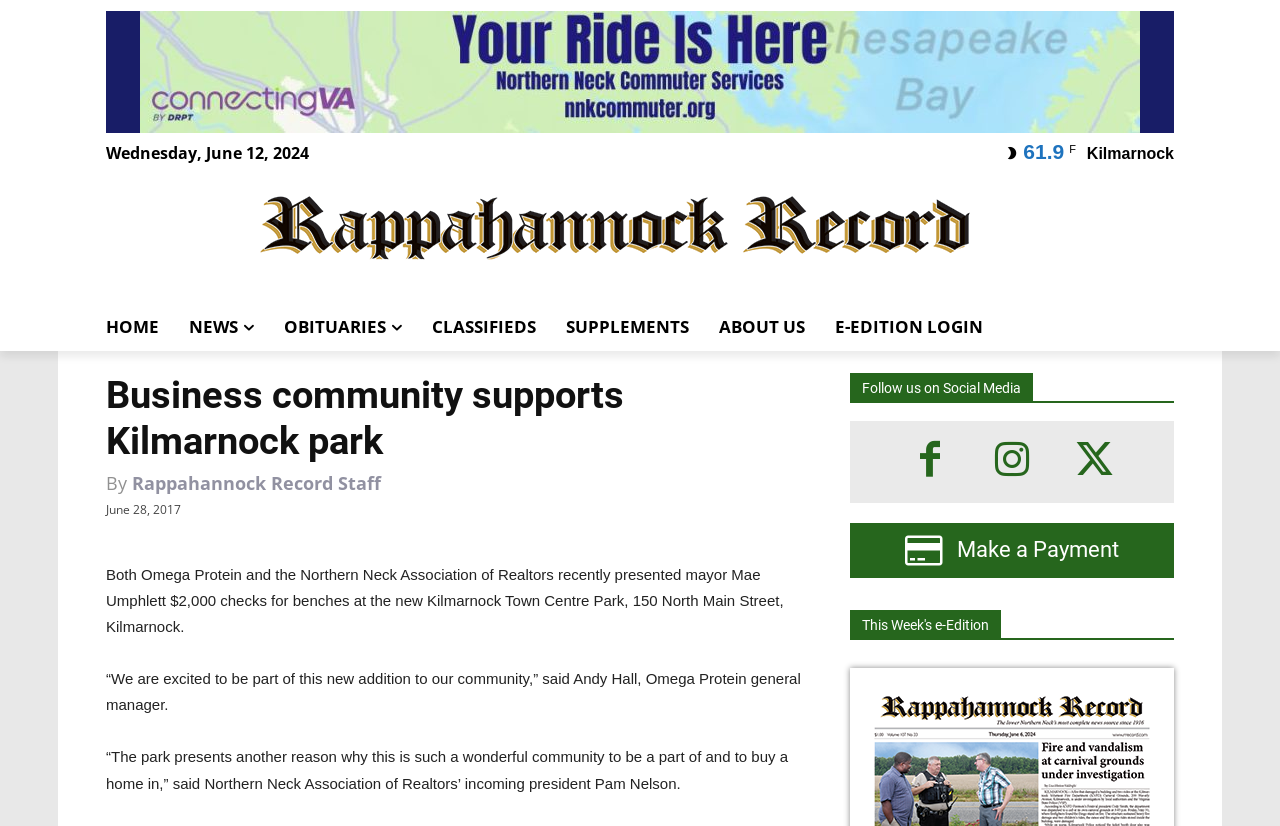Please find the bounding box coordinates of the element that needs to be clicked to perform the following instruction: "Go to 'NEWS' section". The bounding box coordinates should be four float numbers between 0 and 1, represented as [left, top, right, bottom].

[0.148, 0.379, 0.198, 0.413]